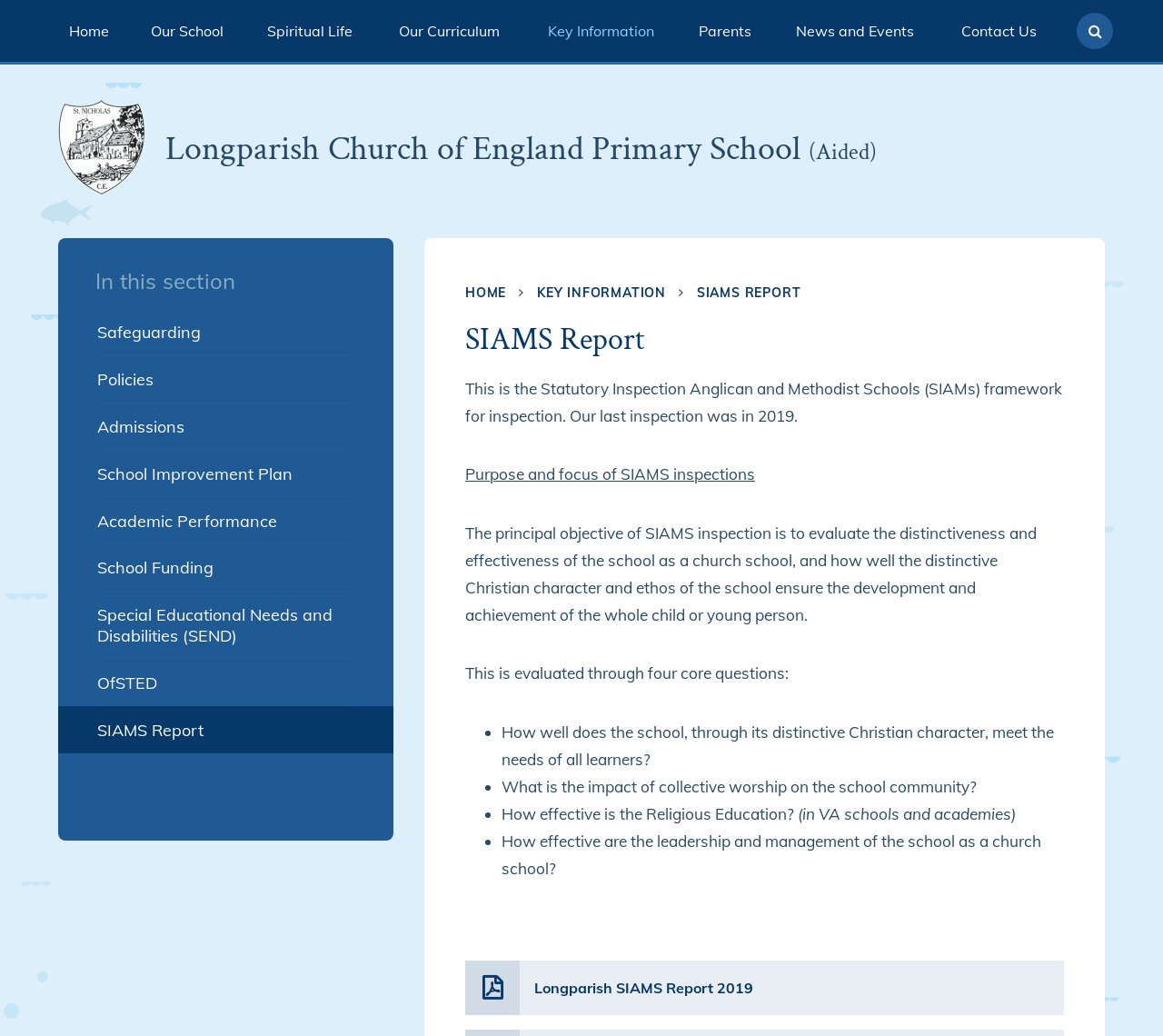Using the element description: "Safeguarding", determine the bounding box coordinates for the specified UI element. The coordinates should be four float numbers between 0 and 1, [left, top, right, bottom].

[0.05, 0.298, 0.338, 0.344]